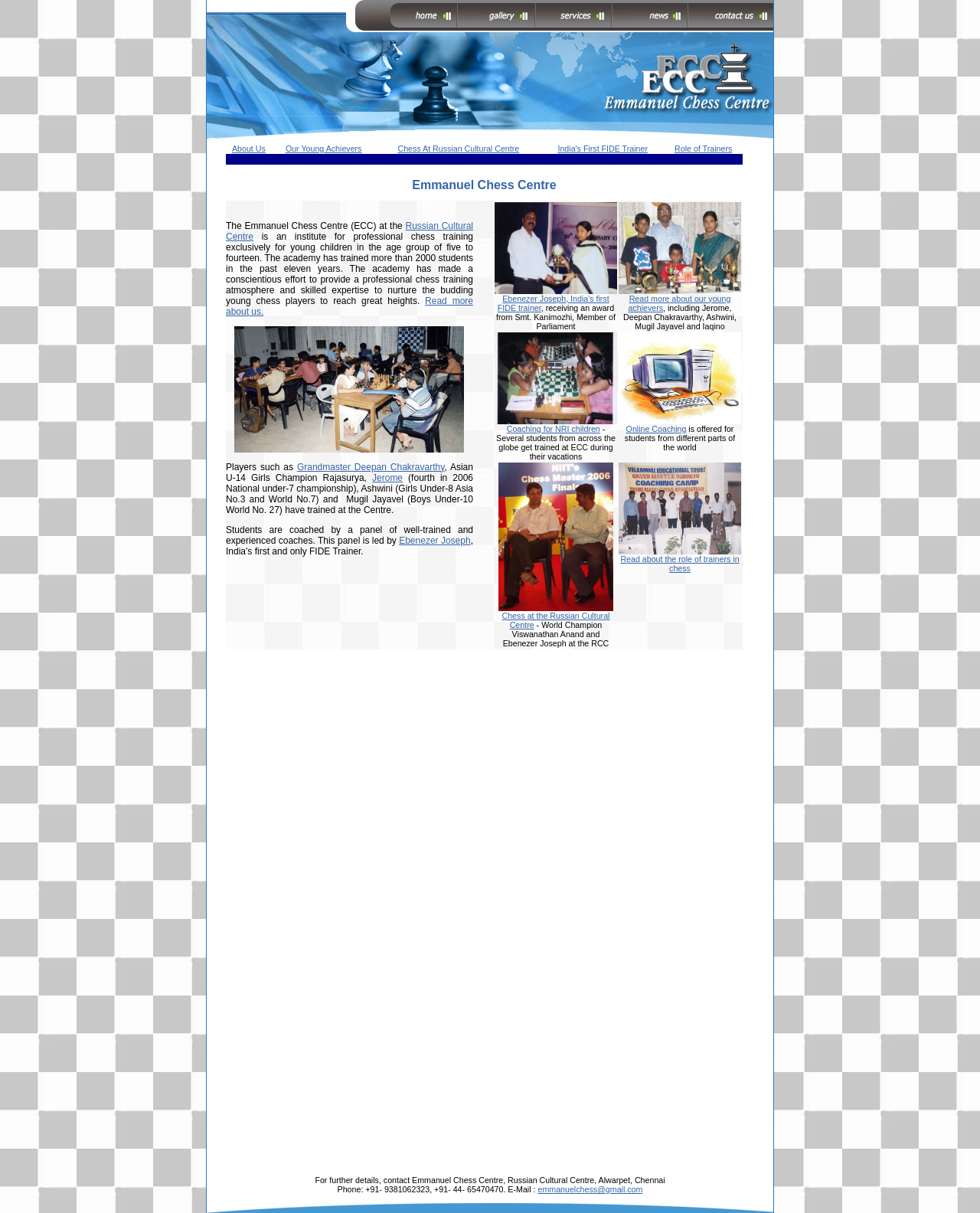Please answer the following question using a single word or phrase: 
What is the title of the award received by Ebenezer Joseph?

not specified